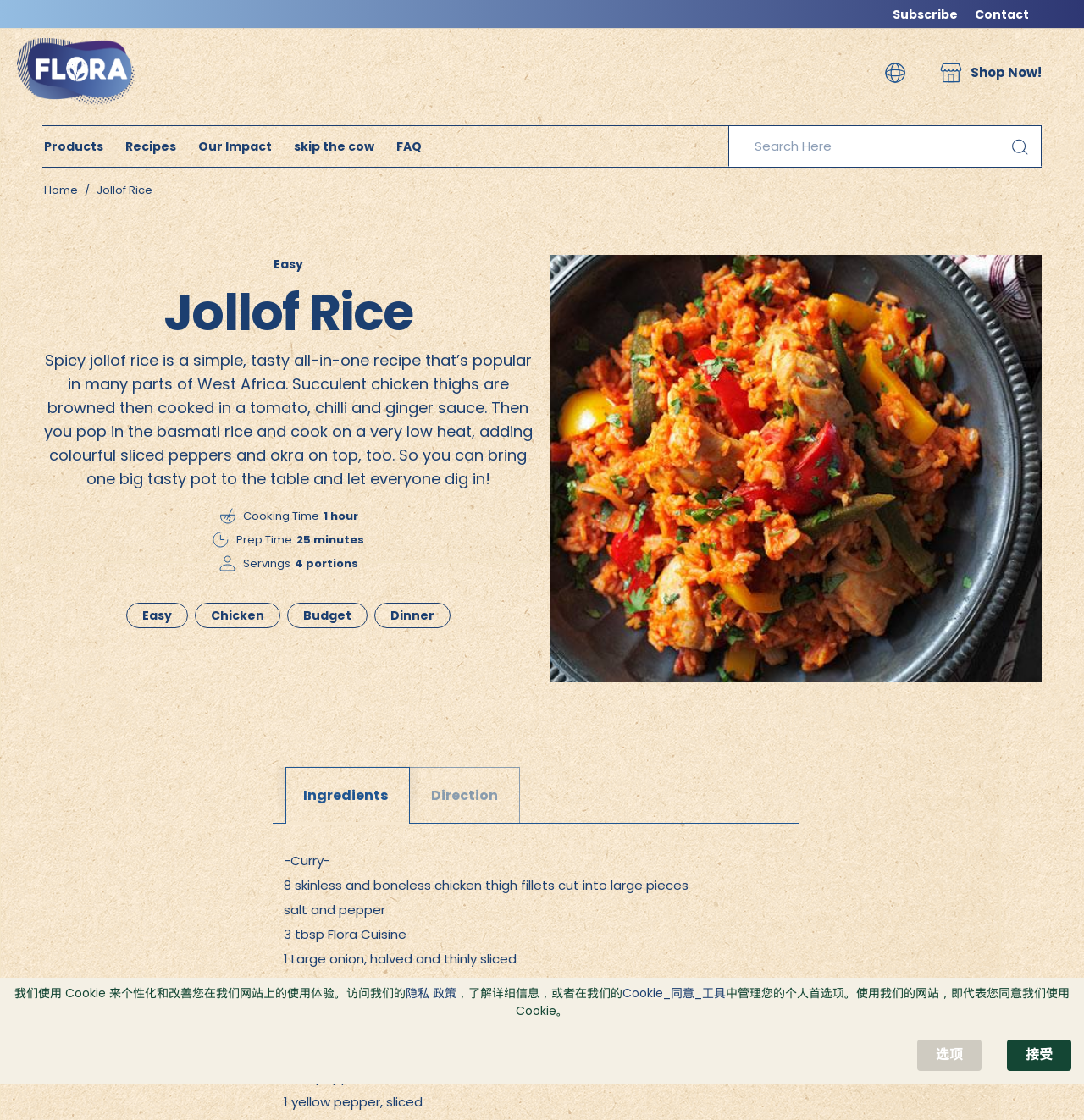Can you give a comprehensive explanation to the question given the content of the image?
What is the first step in preparing the Jollof Rice recipe?

I found the first step by looking at the recipe instructions, which are not explicitly listed but can be inferred from the text. The text mentions 'Succulent chicken thighs are browned then cooked in a tomato, chilli and ginger sauce', implying that browning the chicken thighs is the first step.